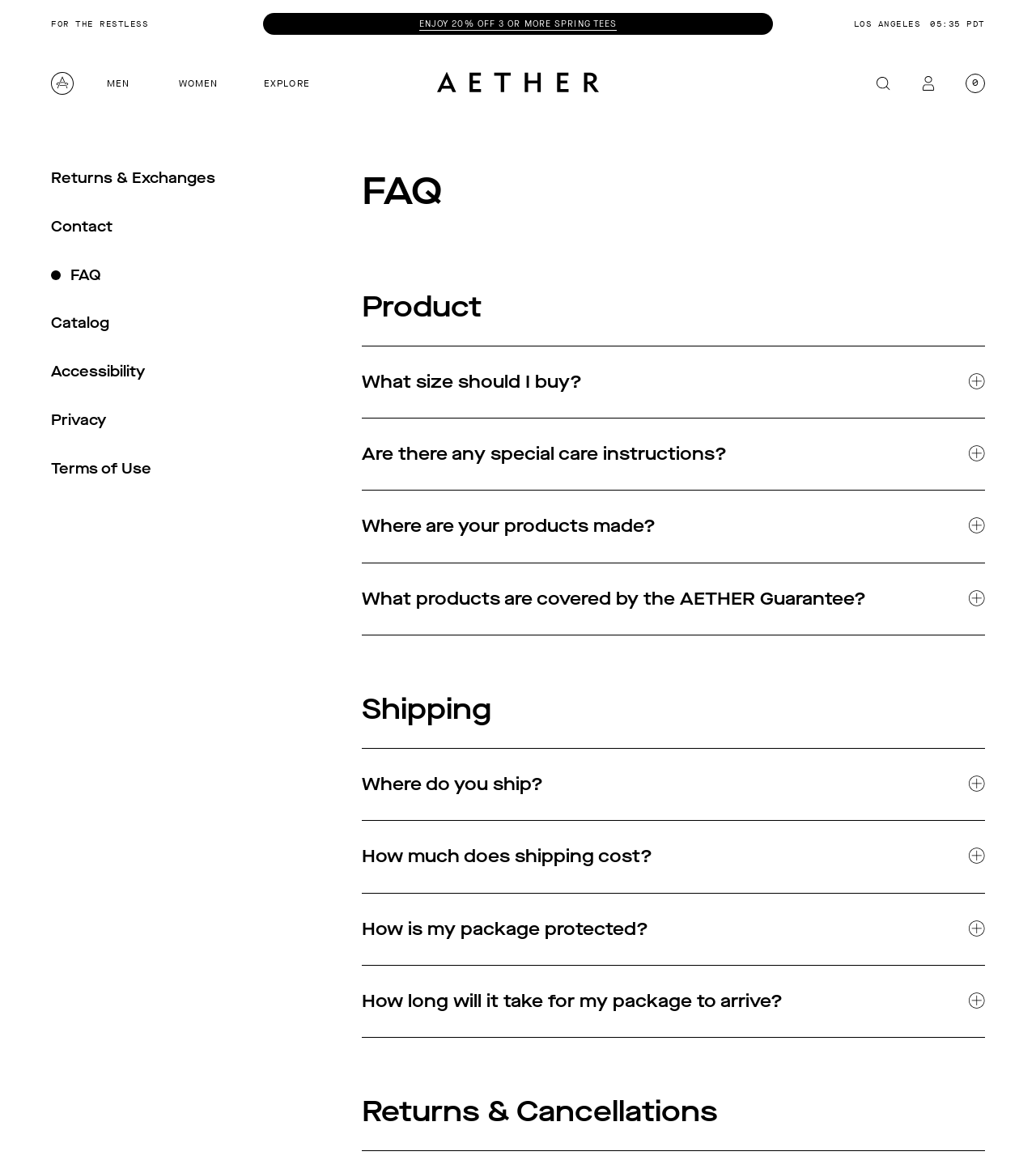How many FAQ sections are there on the webpage?
Look at the screenshot and provide an in-depth answer.

I scrolled down the webpage and found three FAQ sections: 'Product', 'Shipping', and 'Returns & Cancellations'. Each section has multiple questions and answers.